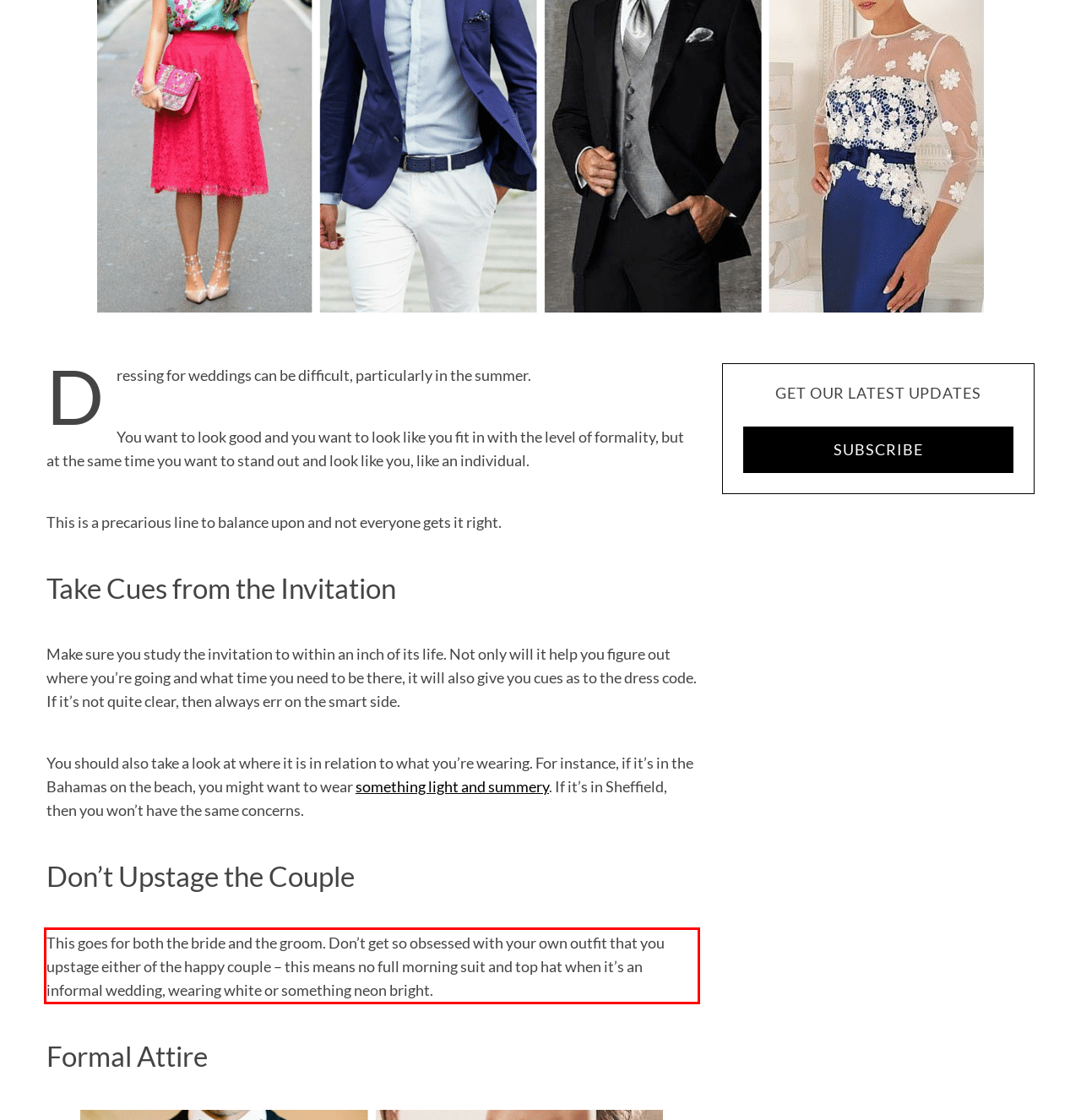Given a screenshot of a webpage with a red bounding box, extract the text content from the UI element inside the red bounding box.

This goes for both the bride and the groom. Don’t get so obsessed with your own outfit that you upstage either of the happy couple – this means no full morning suit and top hat when it’s an informal wedding, wearing white or something neon bright.